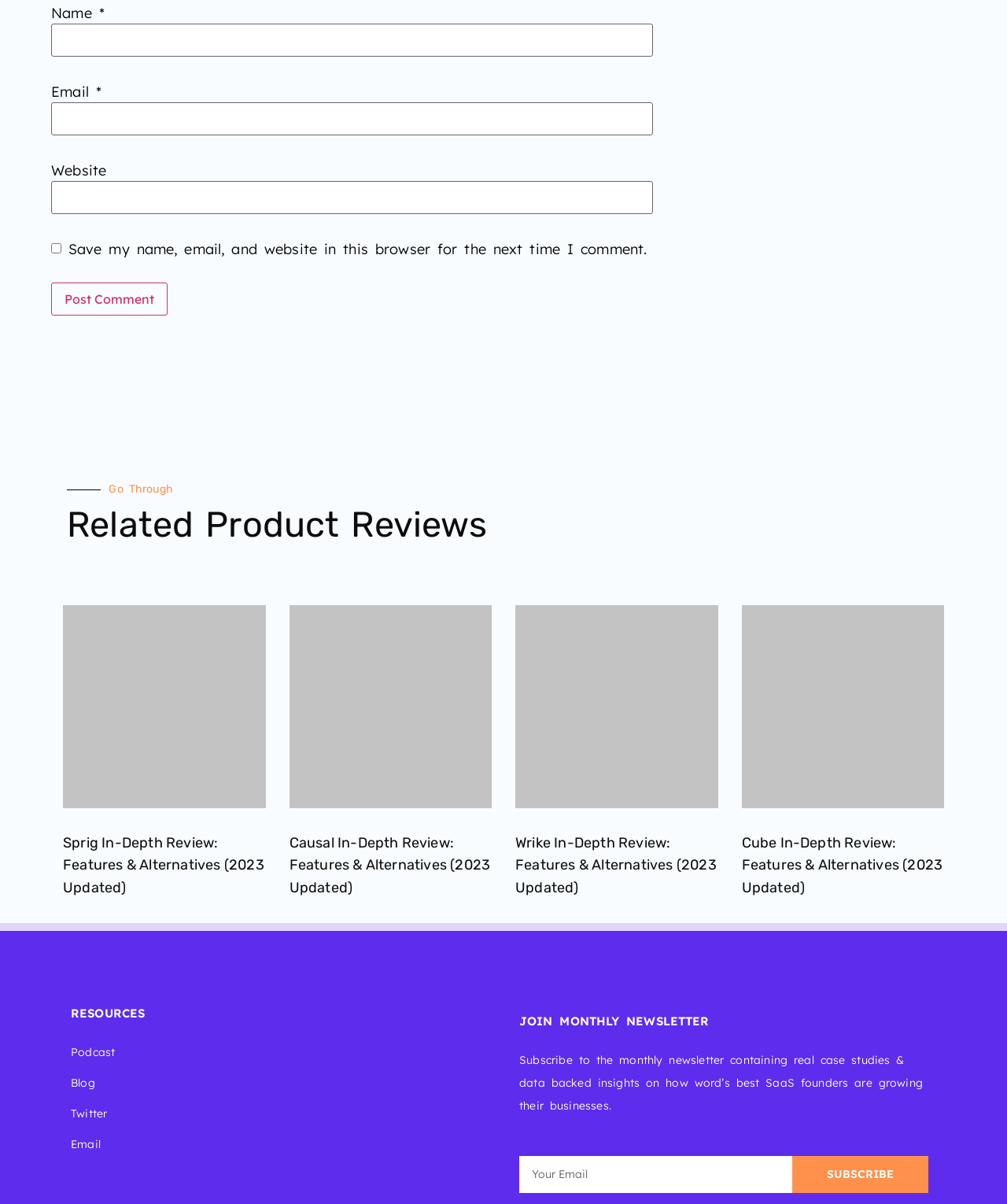Please give a concise answer to this question using a single word or phrase: 
What is the purpose of the checkbox?

Save comment info